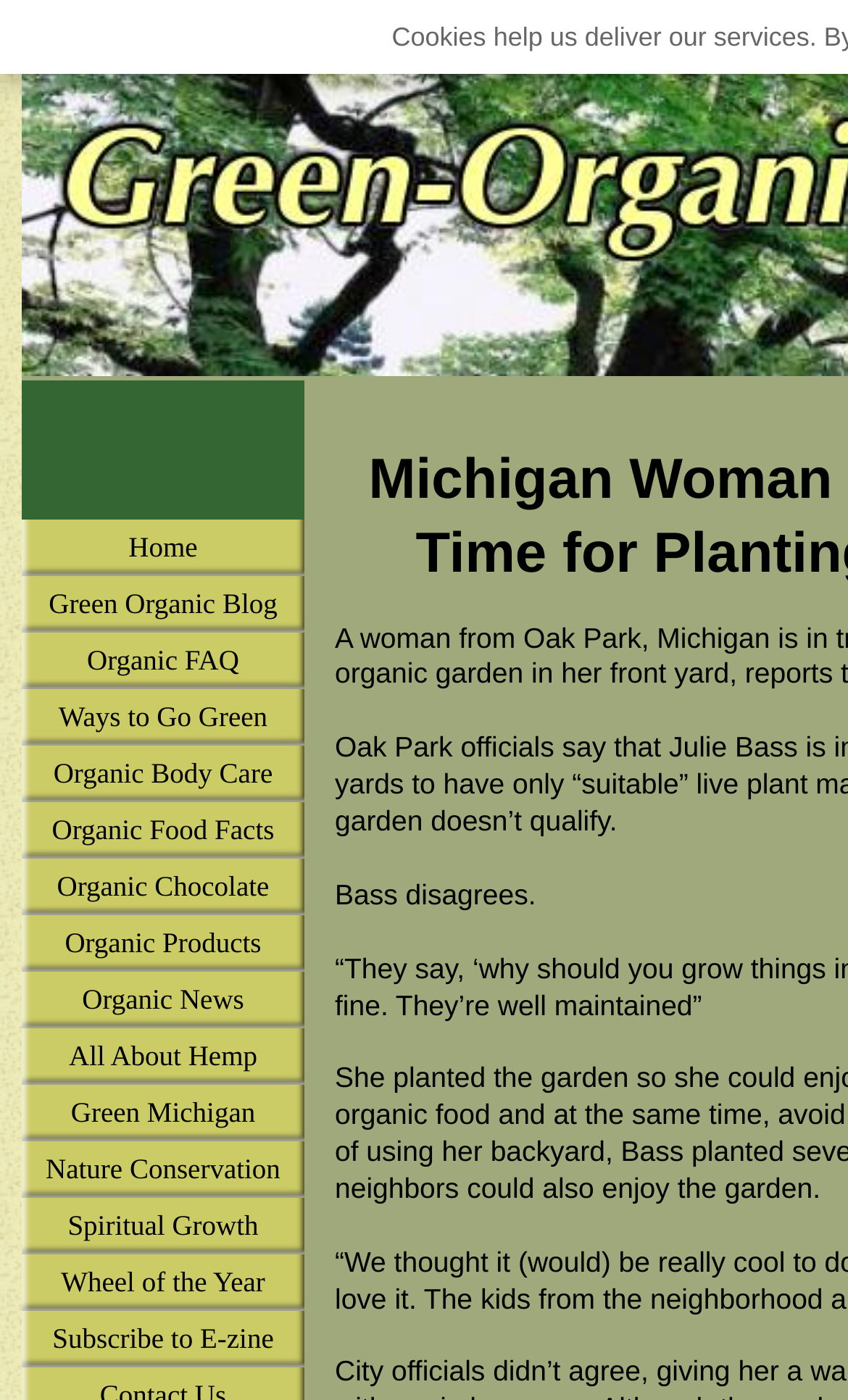Determine the bounding box coordinates for the clickable element to execute this instruction: "go to home page". Provide the coordinates as four float numbers between 0 and 1, i.e., [left, top, right, bottom].

[0.026, 0.371, 0.359, 0.411]